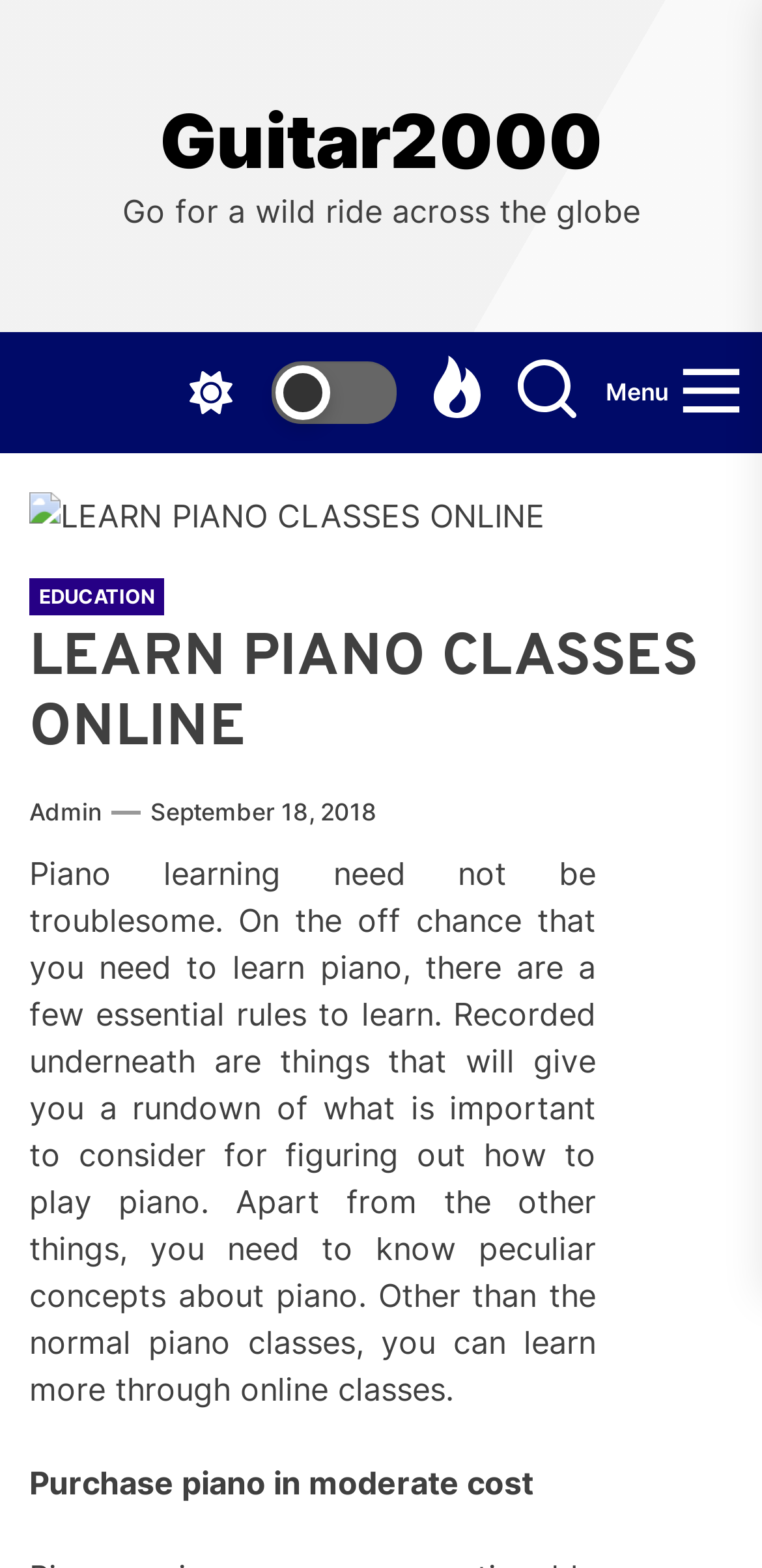Indicate the bounding box coordinates of the clickable region to achieve the following instruction: "Click the Admin link."

[0.038, 0.507, 0.133, 0.529]